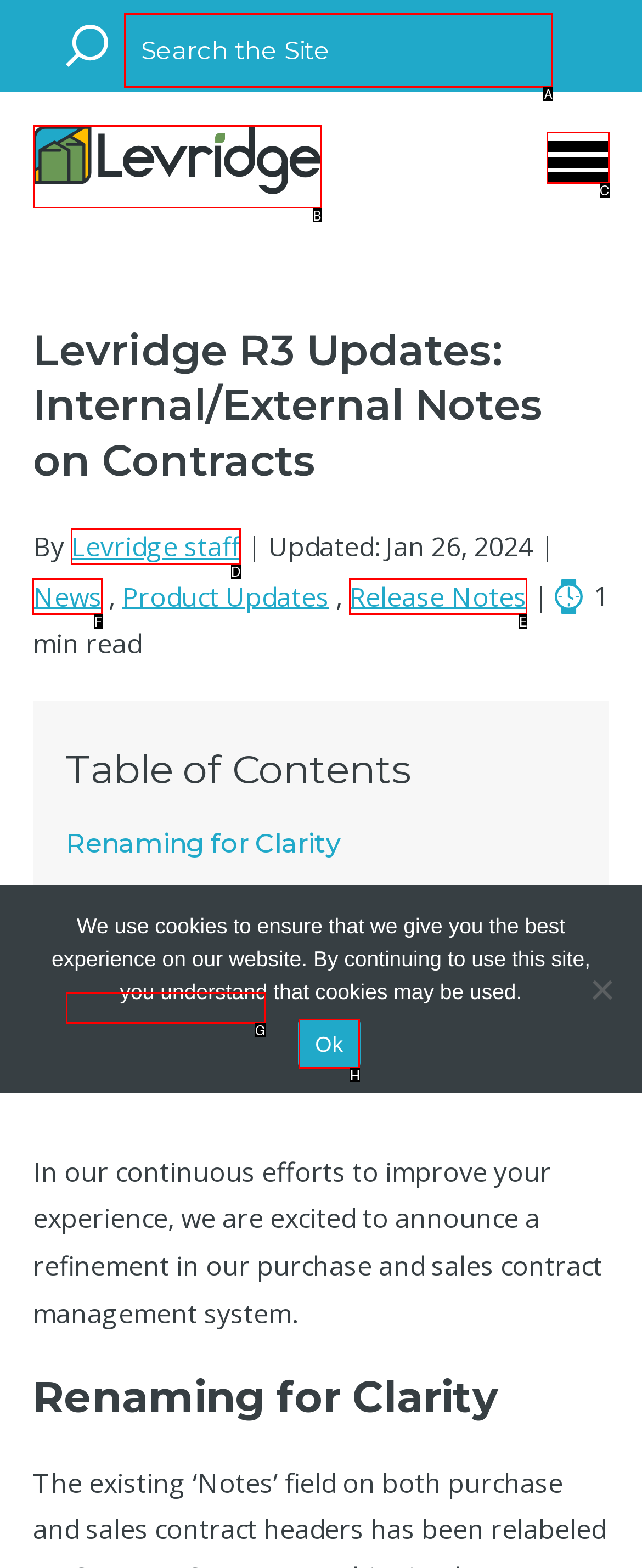Select the HTML element that needs to be clicked to perform the task: Read the news. Reply with the letter of the chosen option.

F